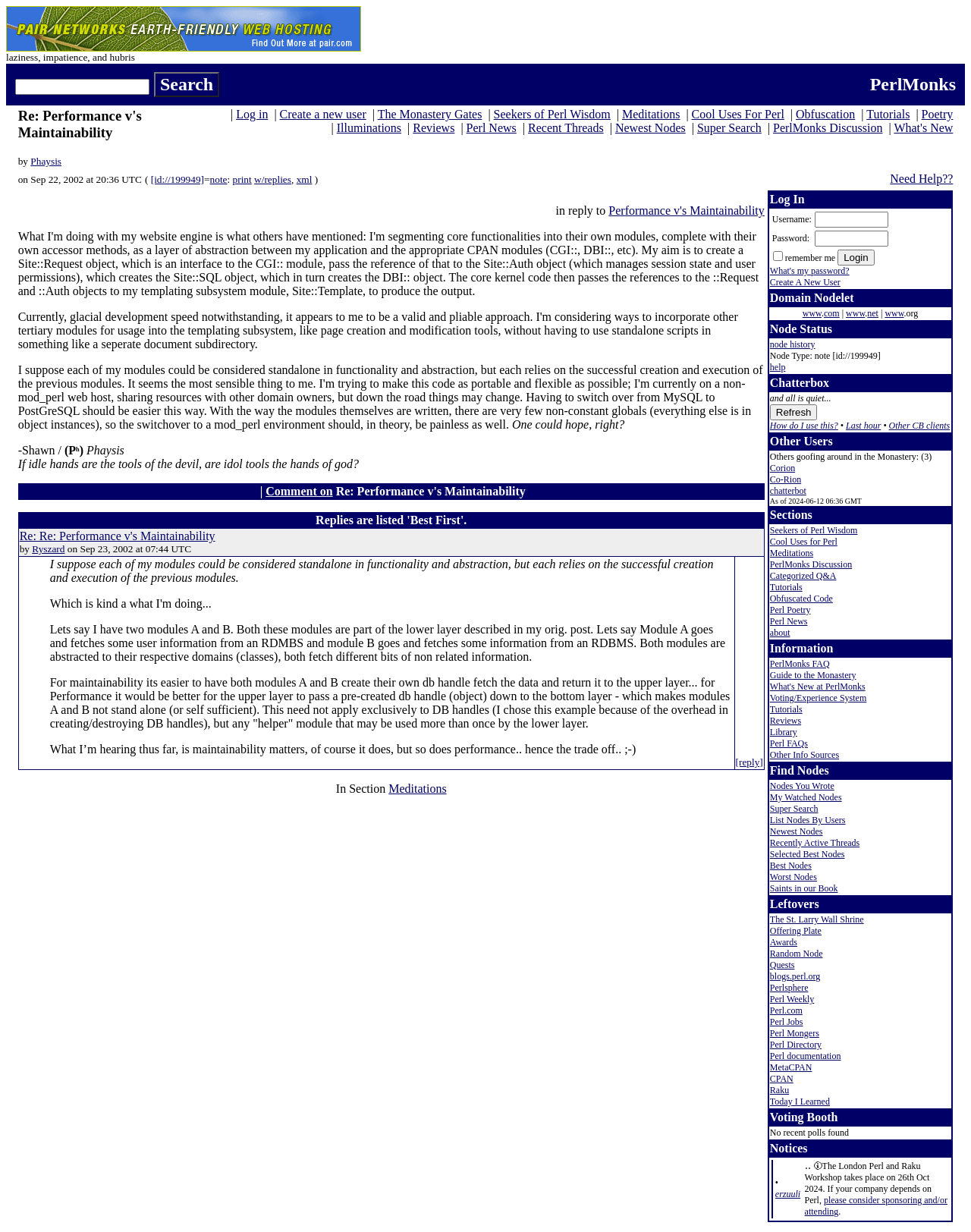Given the description "Re: Re: Performance v's Maintainability", determine the bounding box of the corresponding UI element.

[0.02, 0.43, 0.222, 0.44]